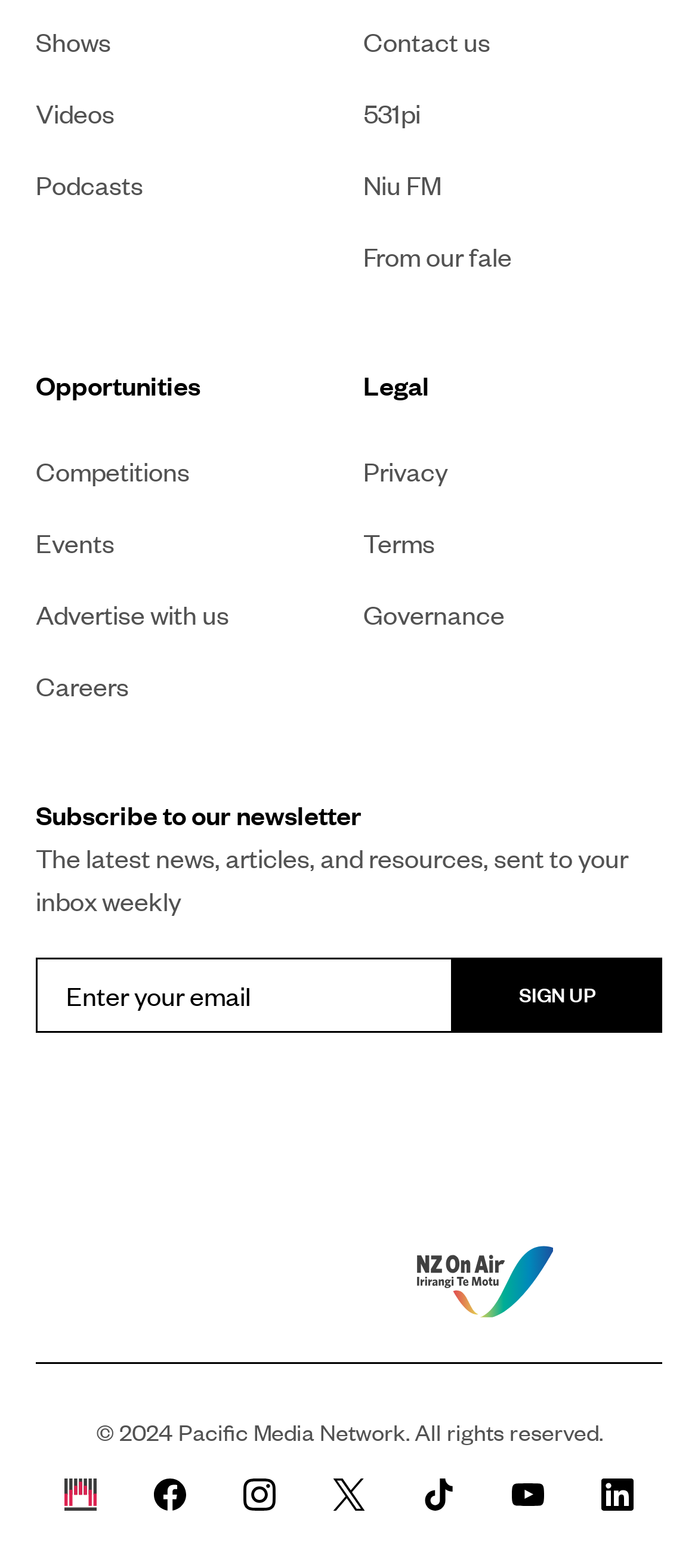Could you highlight the region that needs to be clicked to execute the instruction: "Click on Shows"?

[0.051, 0.013, 0.479, 0.04]